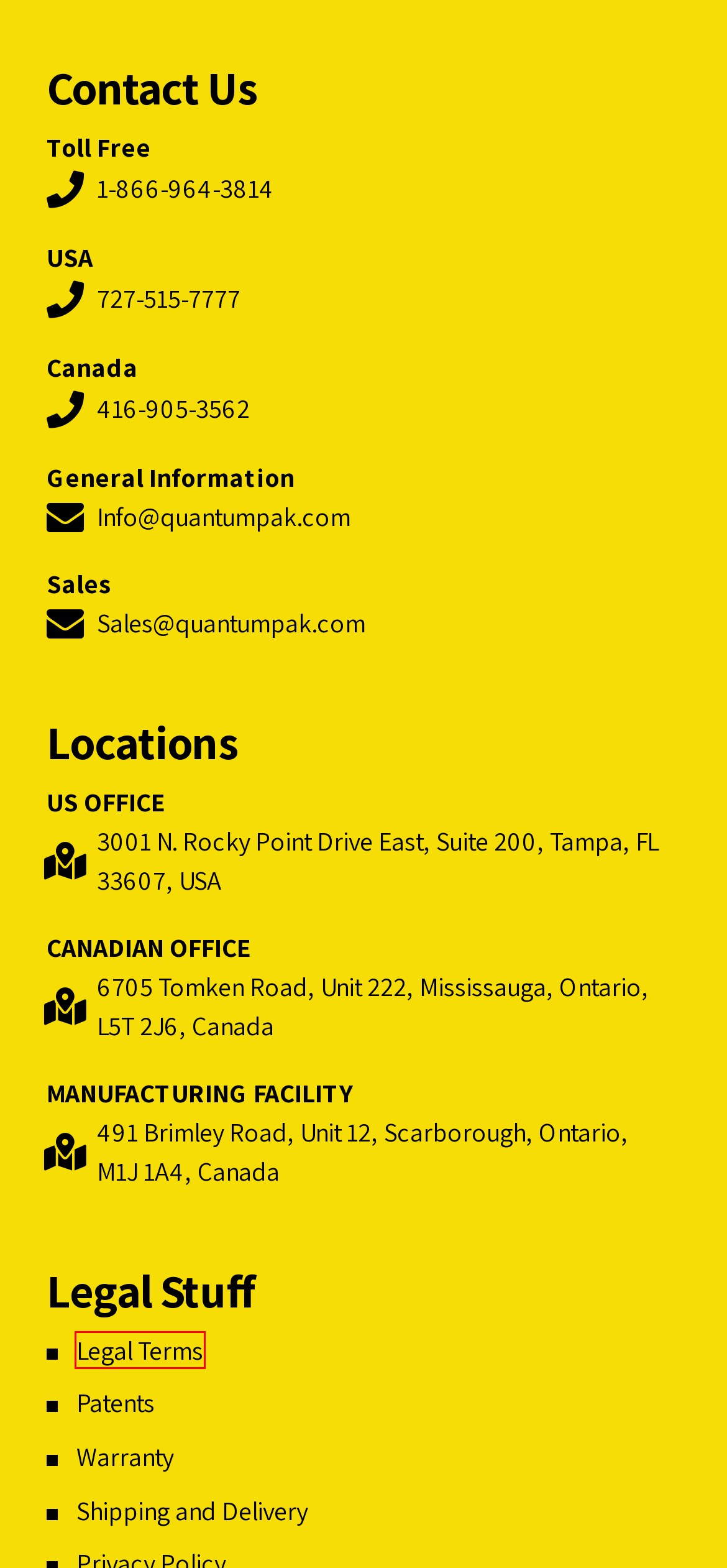Examine the screenshot of a webpage with a red bounding box around a specific UI element. Identify which webpage description best matches the new webpage that appears after clicking the element in the red bounding box. Here are the candidates:
A. Patents – QuantumPak
B. Legal – QuantumPak
C. Privacy Policy – QuantumPak
D. Revolutionizing Material Handling: QuantumPak’s Custom Heavy-Duty Conveyors – QuantumPak
E. Scales and Fillers – QuantumPak
F. What are the benefits of a wider seal for a Continuous Bag Sealer? – QuantumPak
G. Shipping and Delivery – QuantumPak
H. About us – QuantumPak

B